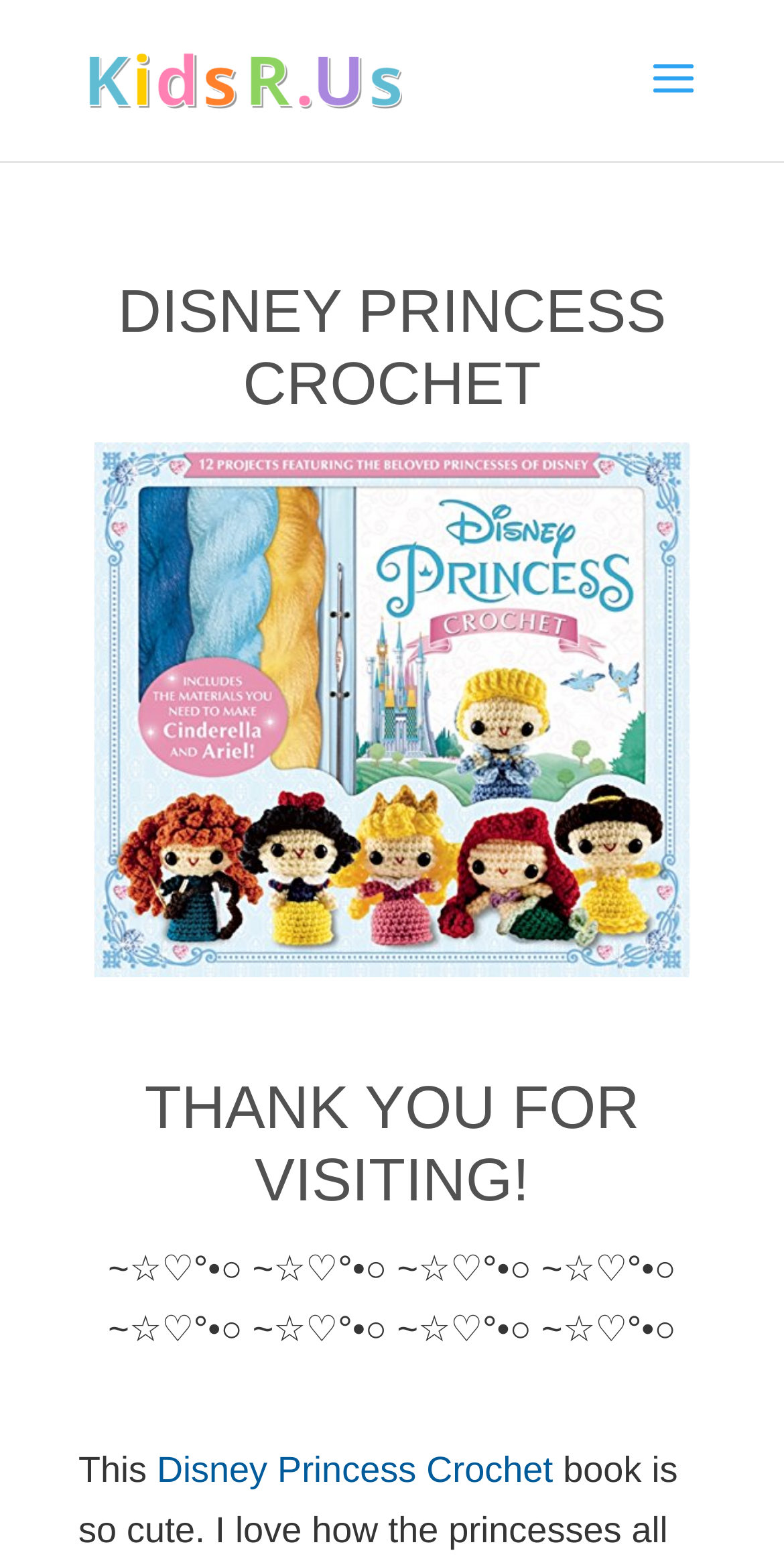What is the main theme of this website?
Based on the image, provide your answer in one word or phrase.

Disney Princess Crochet